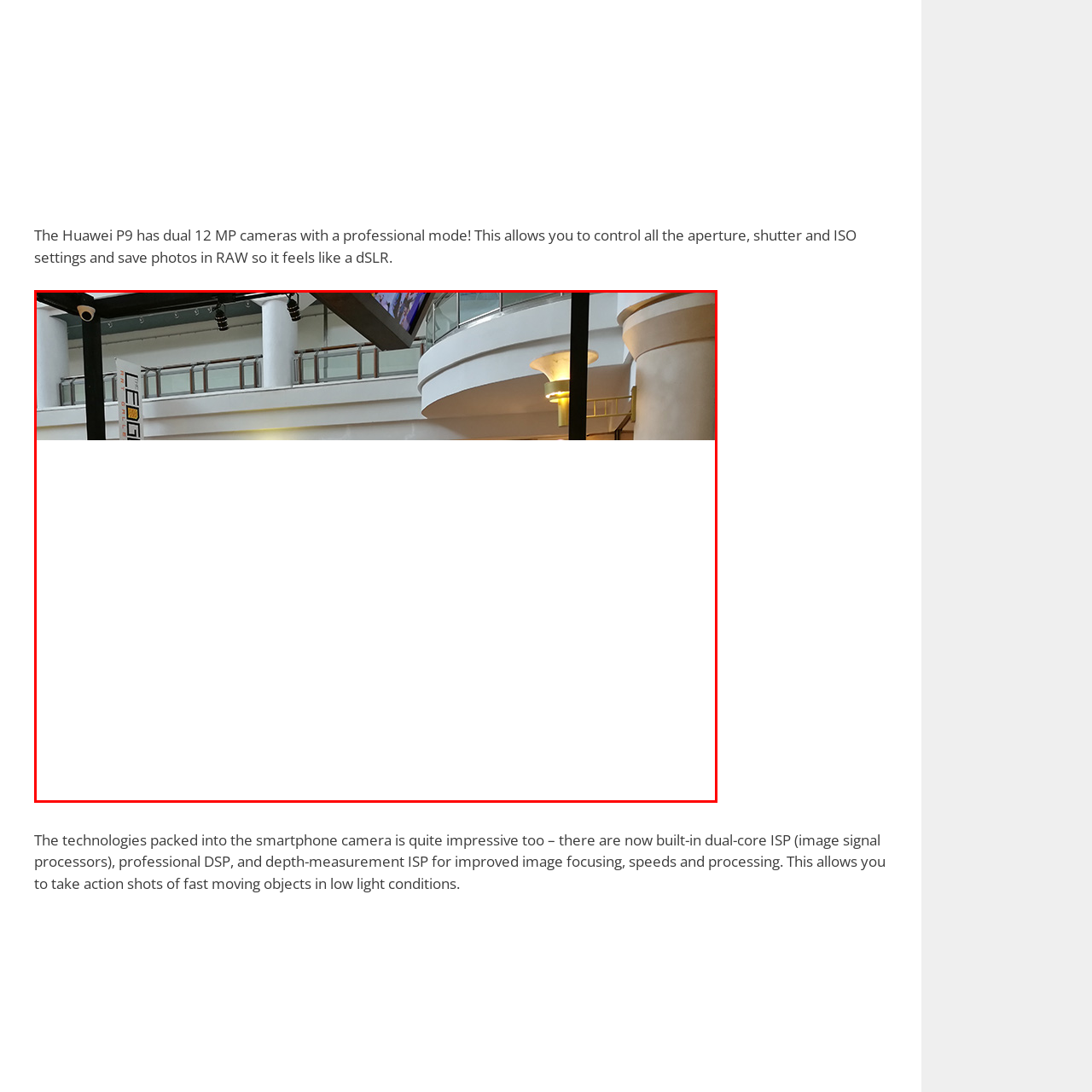What is displayed on the overhead monitor?
Examine the image highlighted by the red bounding box and answer briefly with one word or a short phrase.

Dynamic visual content